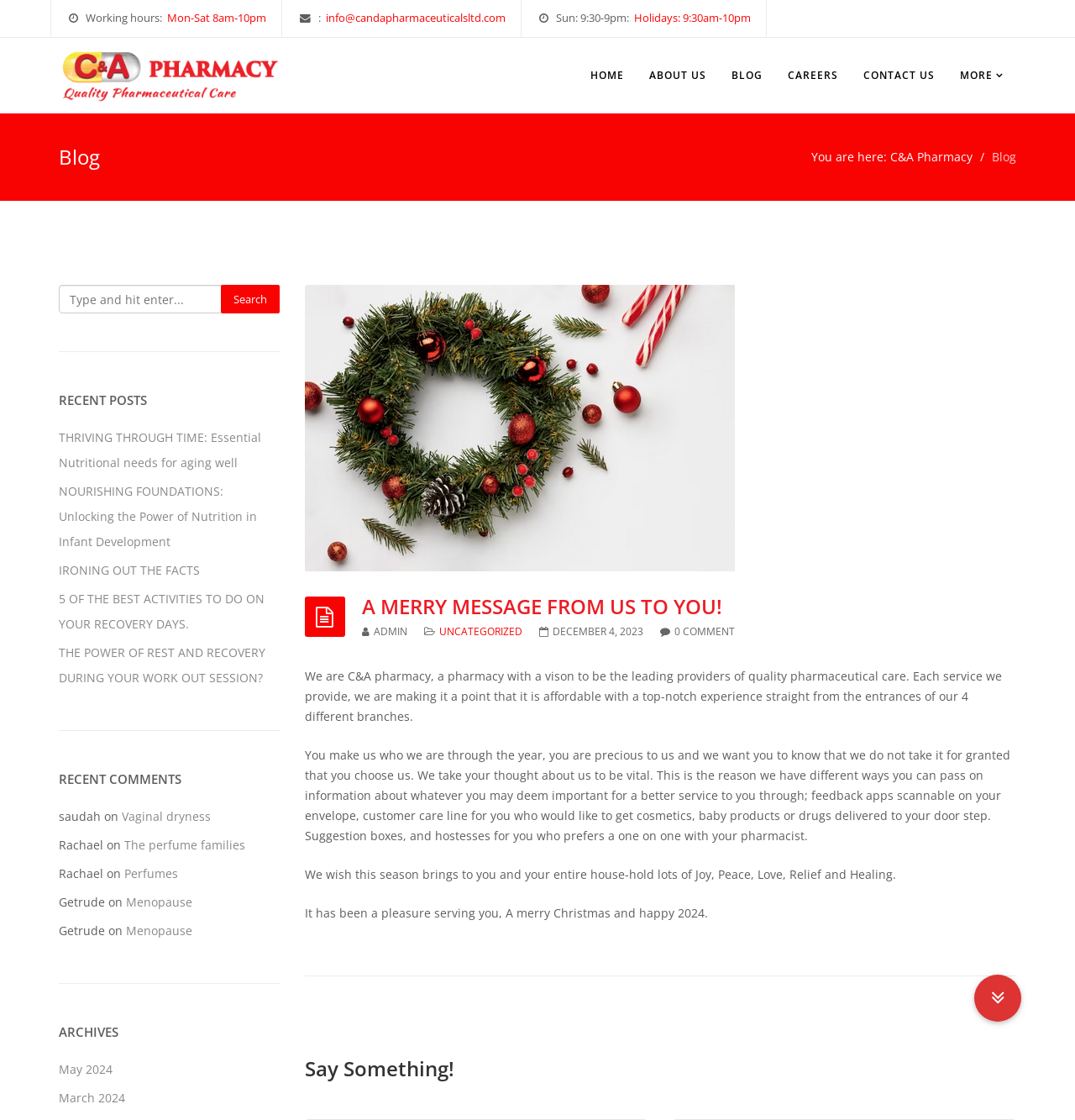Please examine the image and answer the question with a detailed explanation:
What is the theme of the message on the webpage?

I inferred this answer by reading the text on the webpage, which mentions 'A merry Christmas and happy 2024' and has a festive tone.